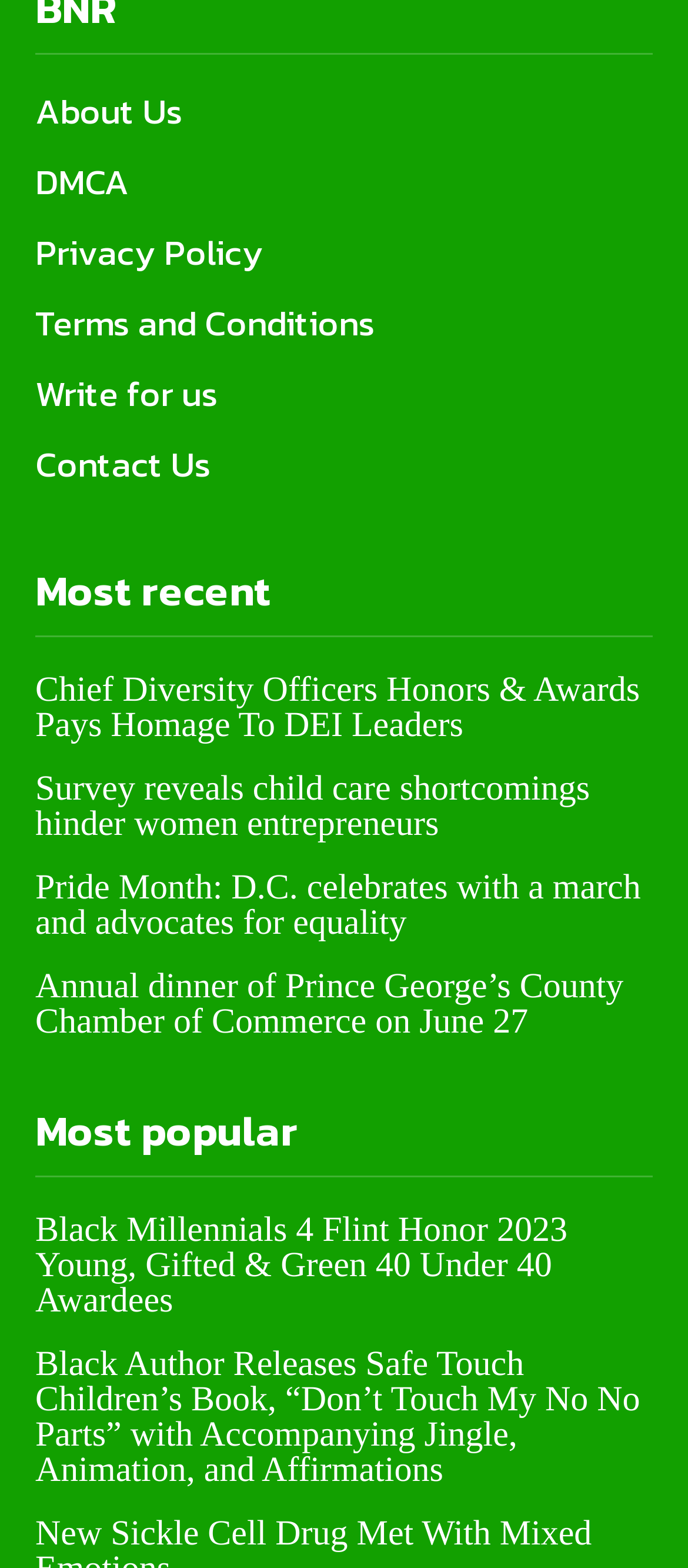How many links are there in the 'Most recent' section?
Please use the visual content to give a single word or phrase answer.

5